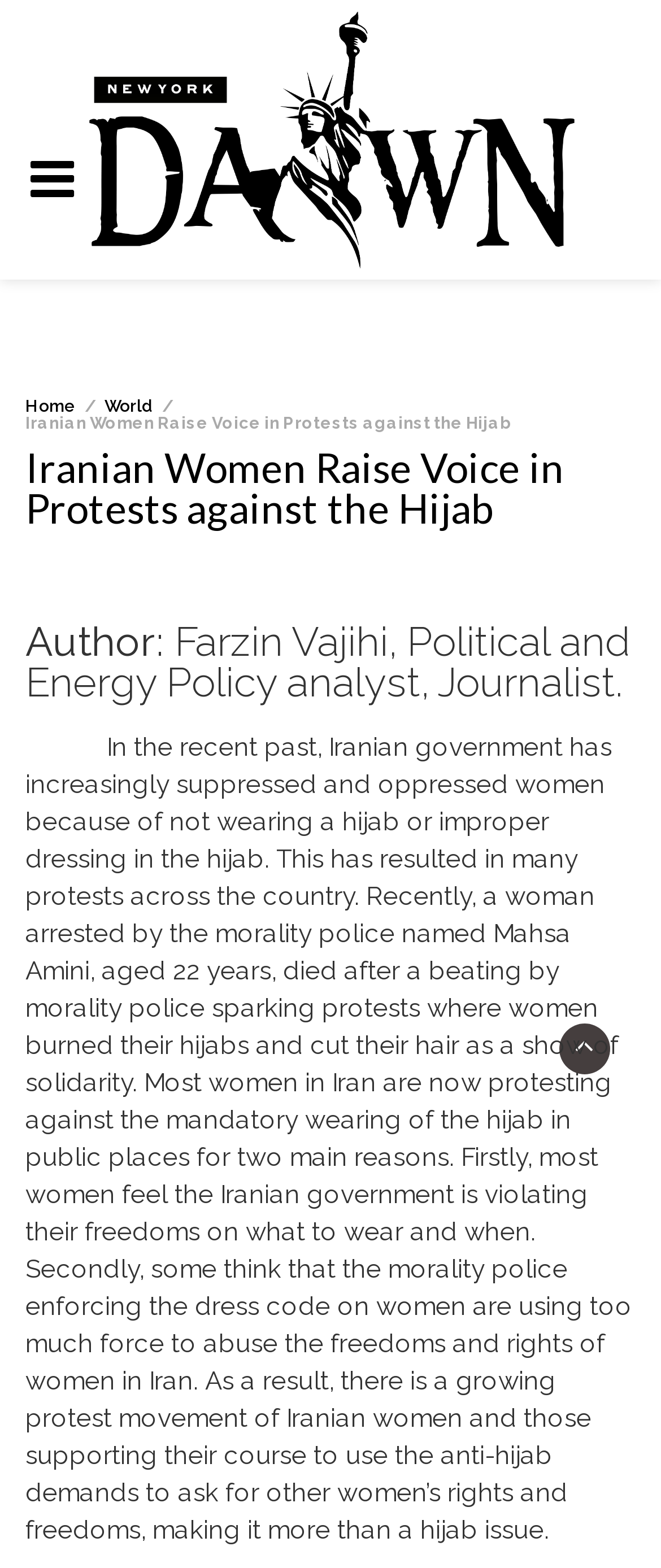Locate the bounding box of the UI element described in the following text: "Home".

[0.038, 0.253, 0.115, 0.265]